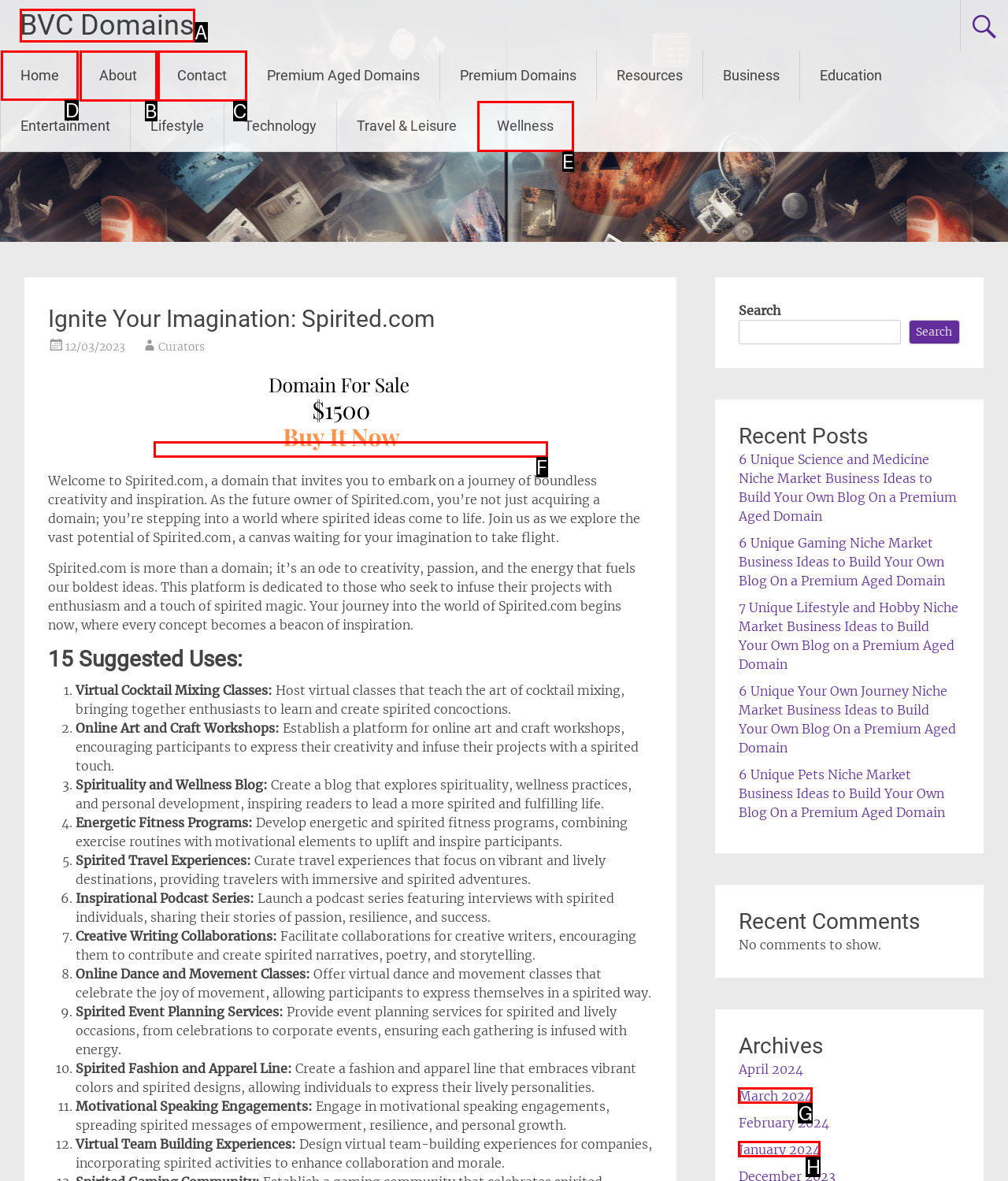Identify the correct lettered option to click in order to perform this task: Click on the 'Home' link. Respond with the letter.

D